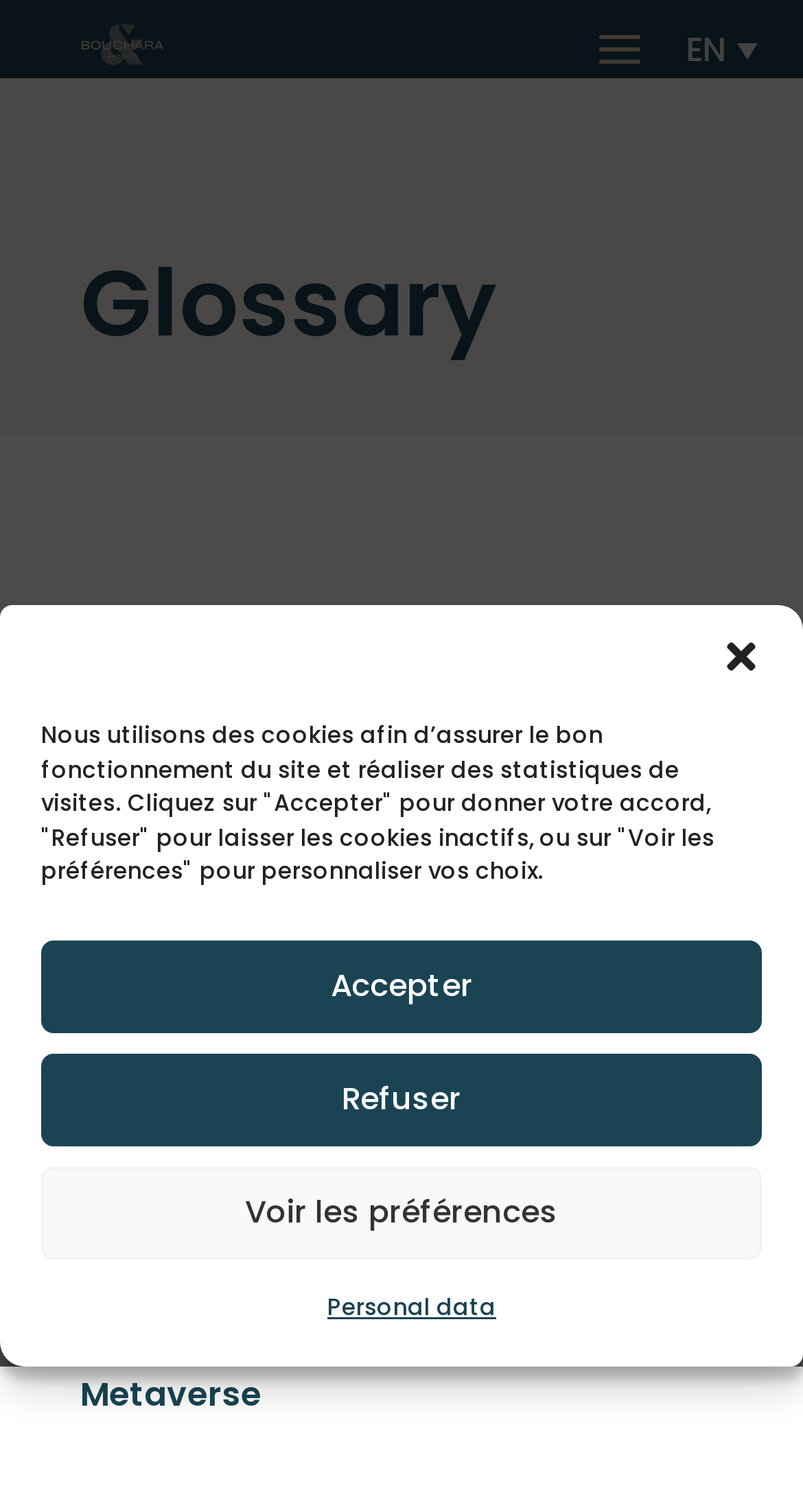Please determine the bounding box coordinates of the element's region to click for the following instruction: "Click on the 'Bouchara Avocats' link".

[0.1, 0.015, 0.205, 0.044]